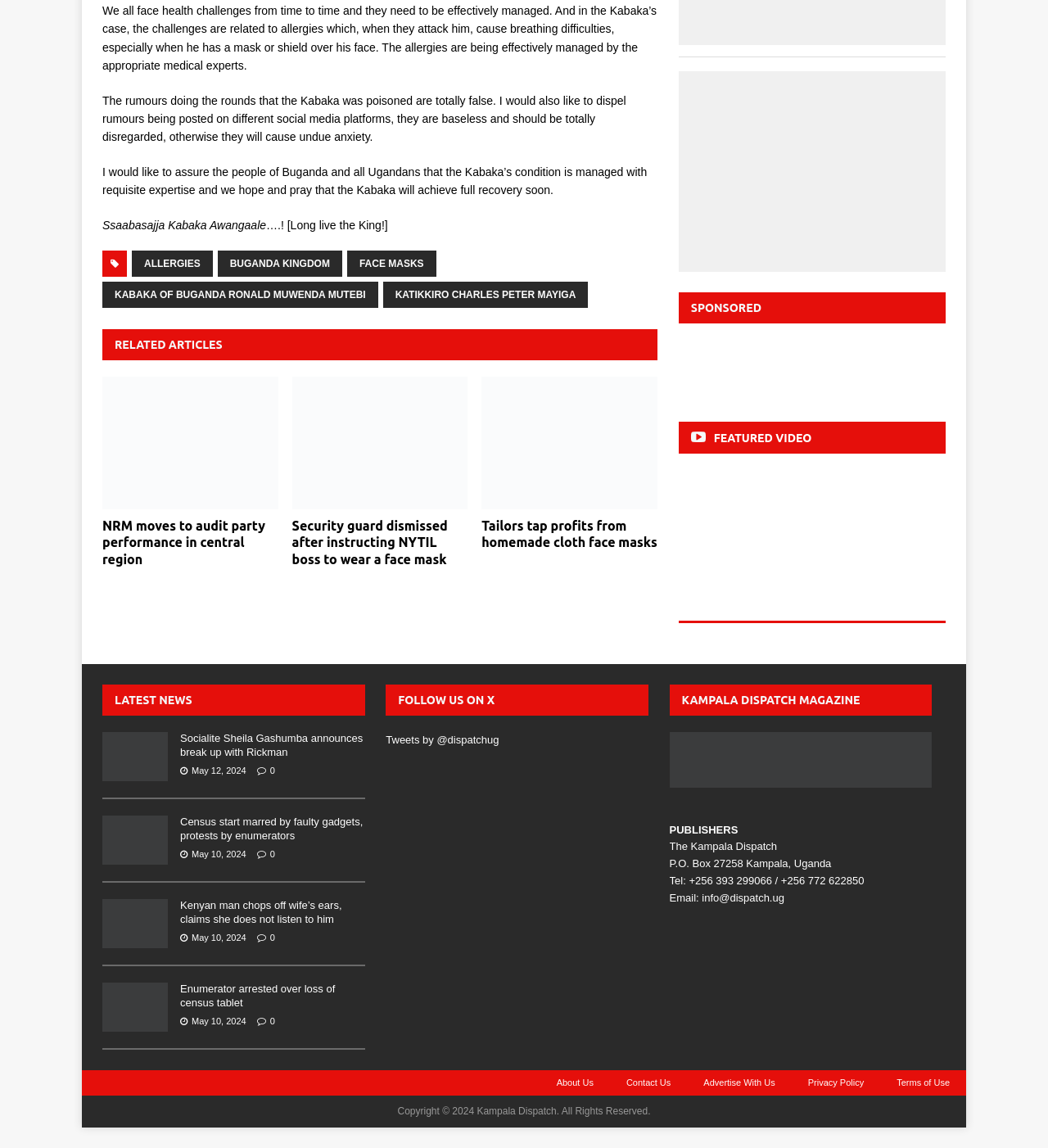What is the title of the video featured on the webpage?
Respond to the question with a single word or phrase according to the image.

FEATURED VIDEO